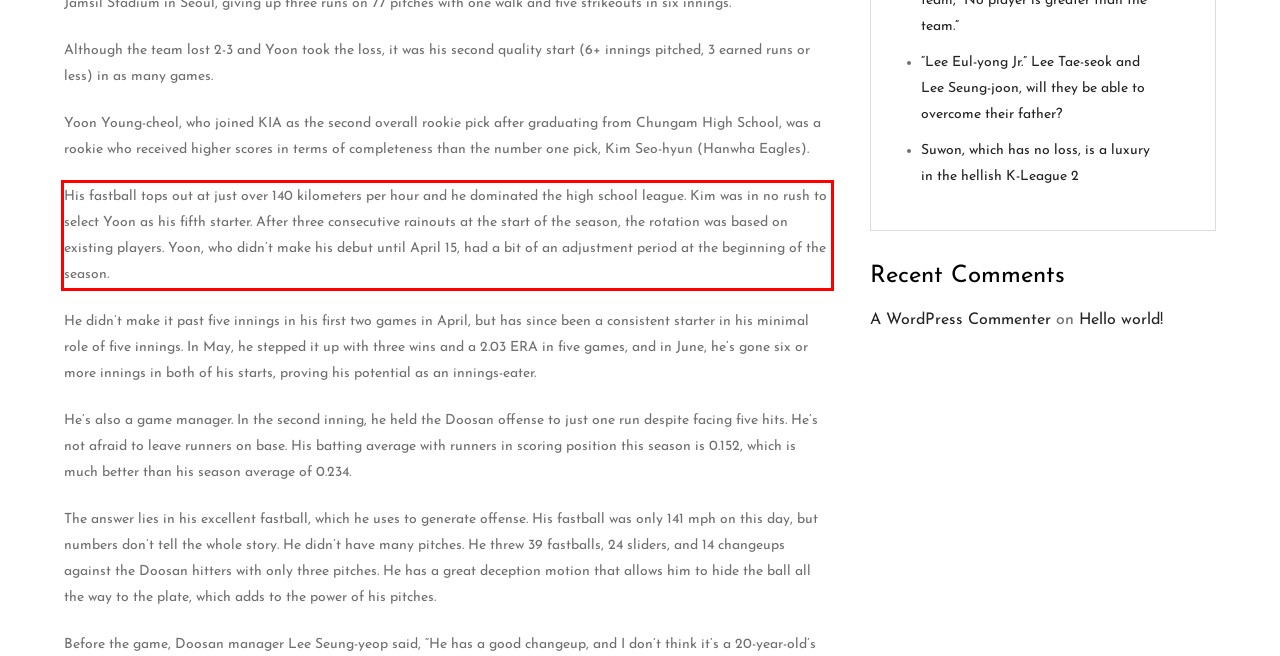View the screenshot of the webpage and identify the UI element surrounded by a red bounding box. Extract the text contained within this red bounding box.

His fastball tops out at just over 140 kilometers per hour and he dominated the high school league. Kim was in no rush to select Yoon as his fifth starter. After three consecutive rainouts at the start of the season, the rotation was based on existing players. Yoon, who didn’t make his debut until April 15, had a bit of an adjustment period at the beginning of the season.